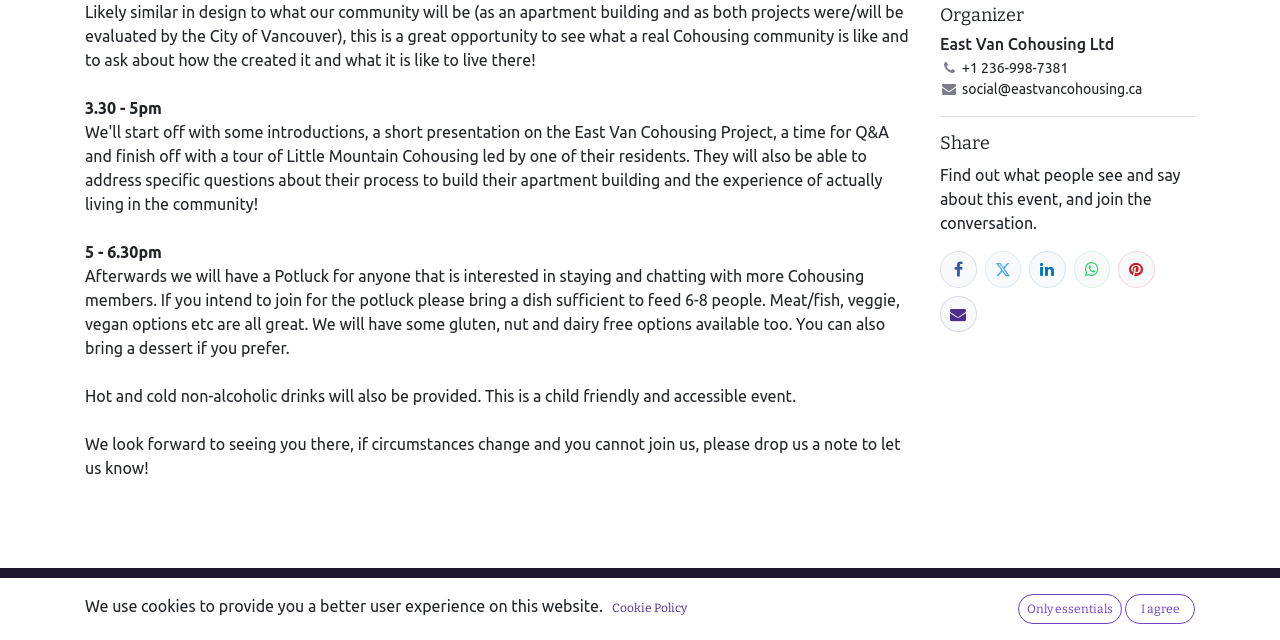Identify and provide the bounding box for the element described by: "aria-label="Pinterest"".

[0.873, 0.392, 0.902, 0.449]